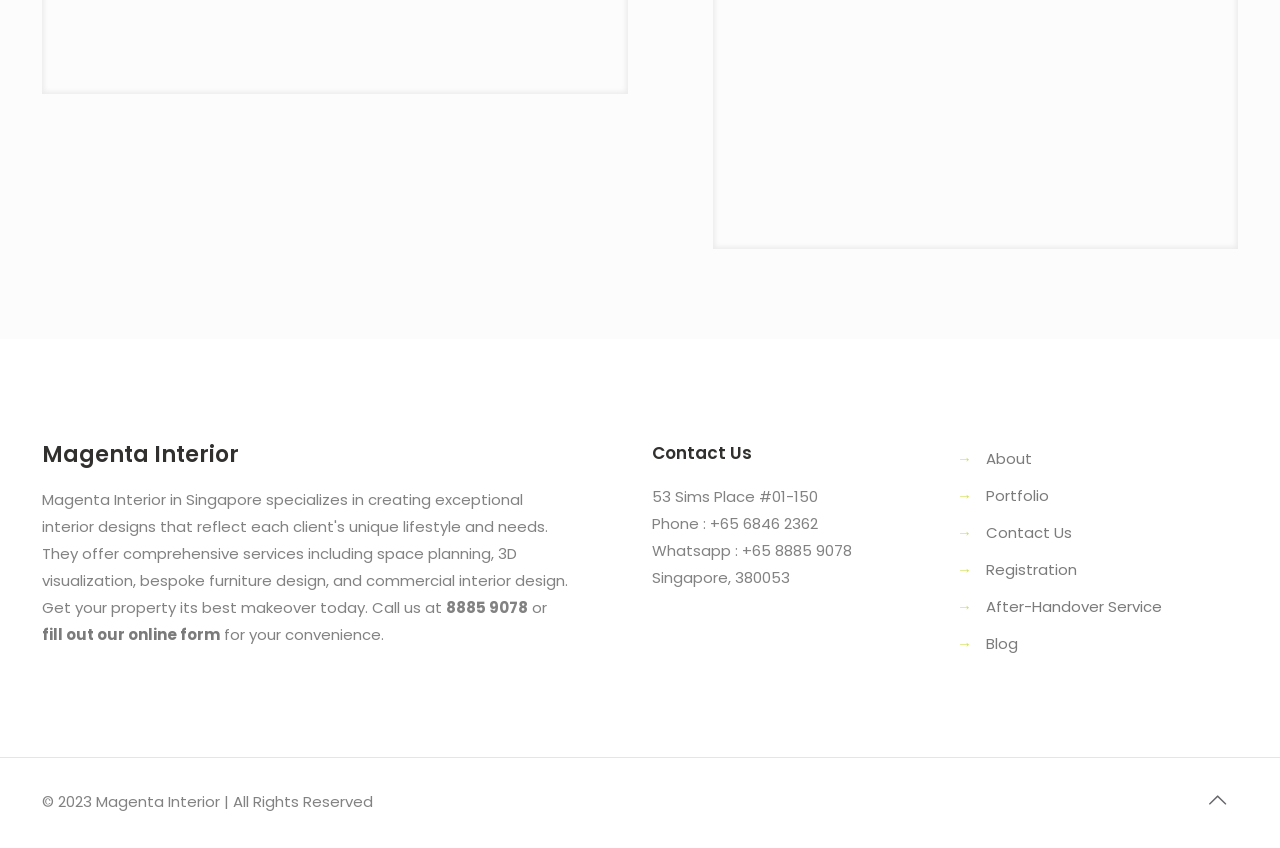Please give a succinct answer to the question in one word or phrase:
How many links are there in the 'Contact Us' section?

1